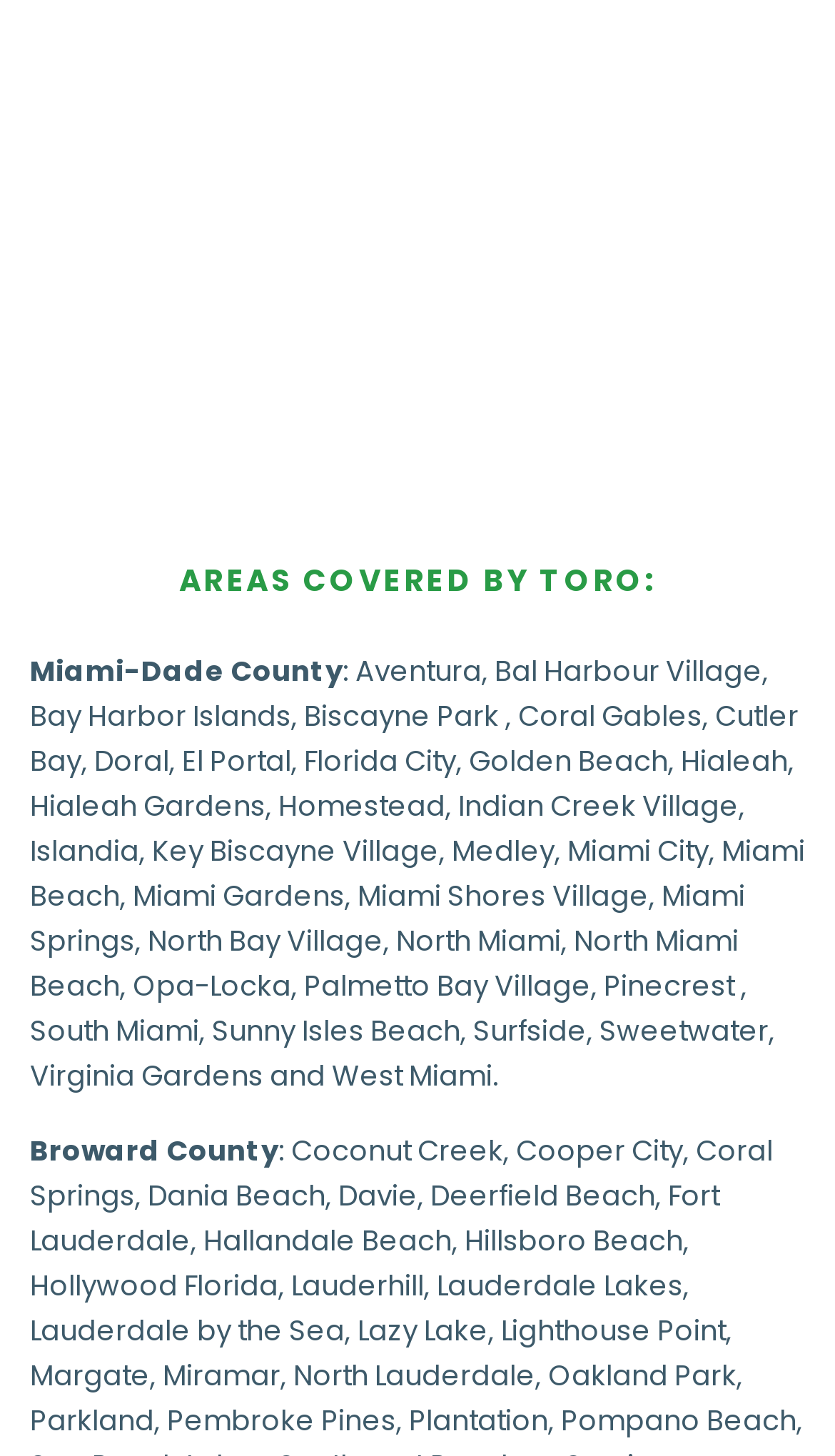Could you indicate the bounding box coordinates of the region to click in order to complete this instruction: "Click on Aventura".

[0.426, 0.446, 0.577, 0.474]